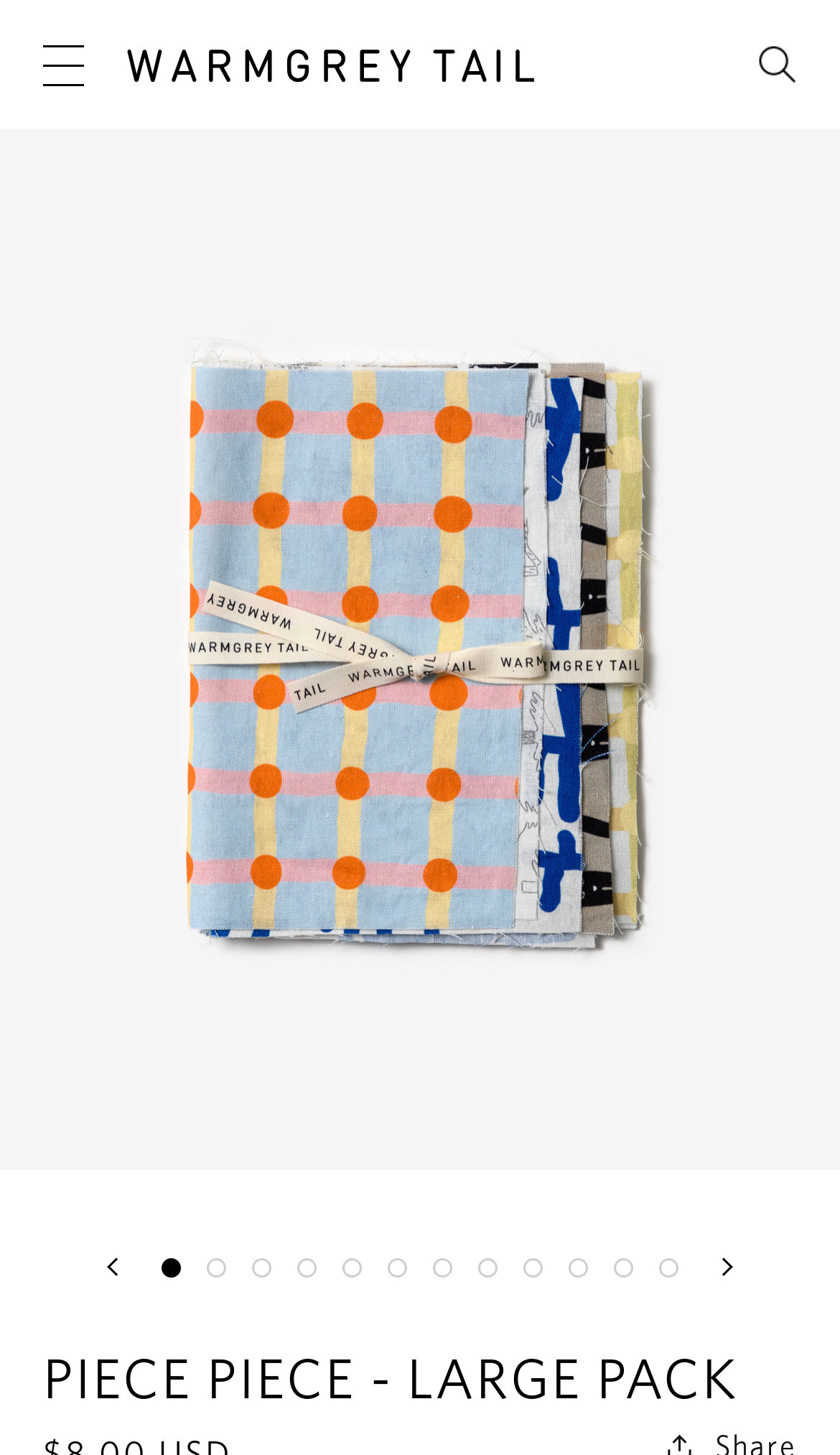What is the fabric composition?
Ensure your answer is thorough and detailed.

Based on the webpage description, it is mentioned that the fabric set is composed of 55% linen and 45% cotton.